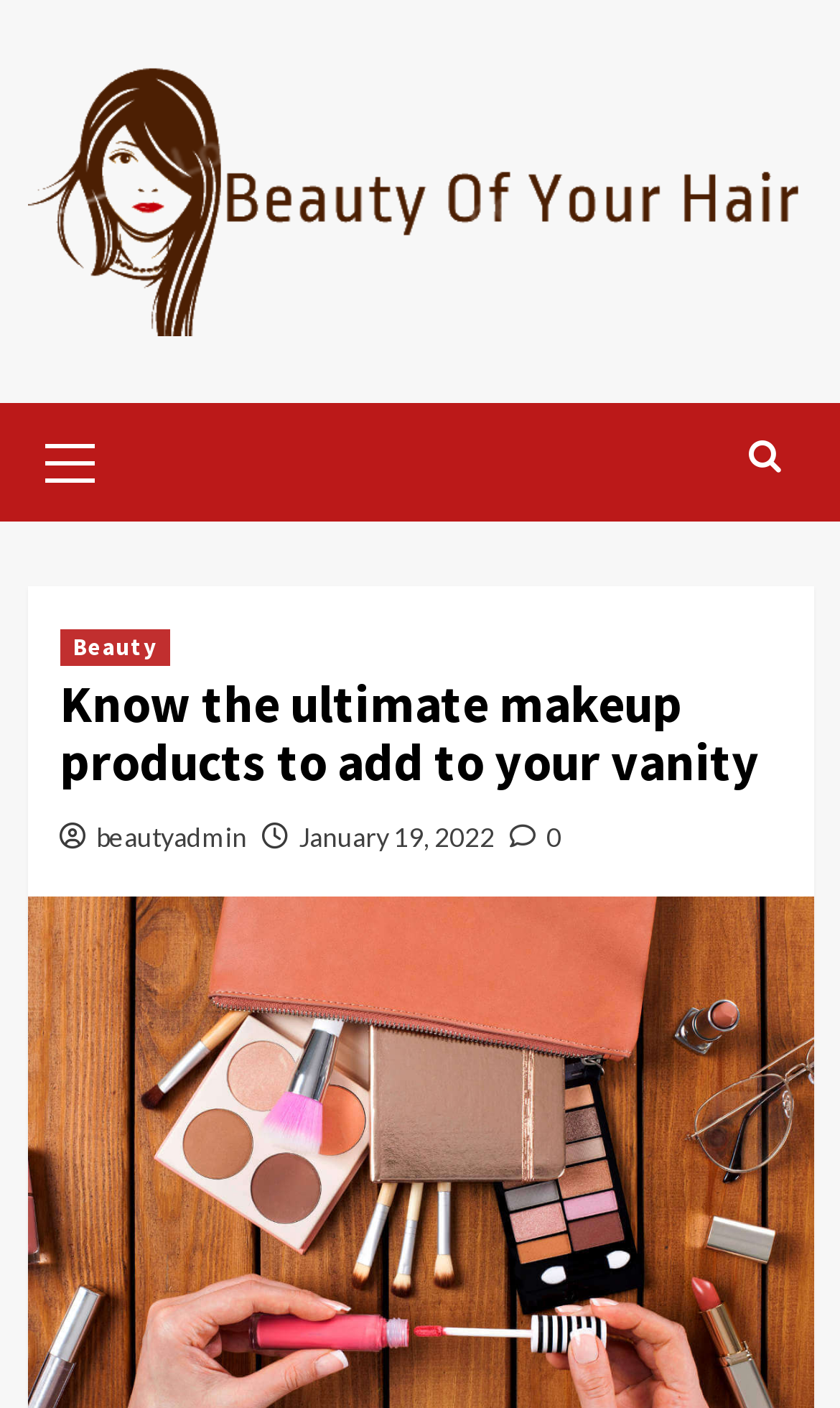What is the category of the article?
Please provide a comprehensive answer based on the details in the screenshot.

The category of the article is located at the top right corner of the webpage, and it is 'Beauty', which is represented by an icon and the text 'Beauty'.